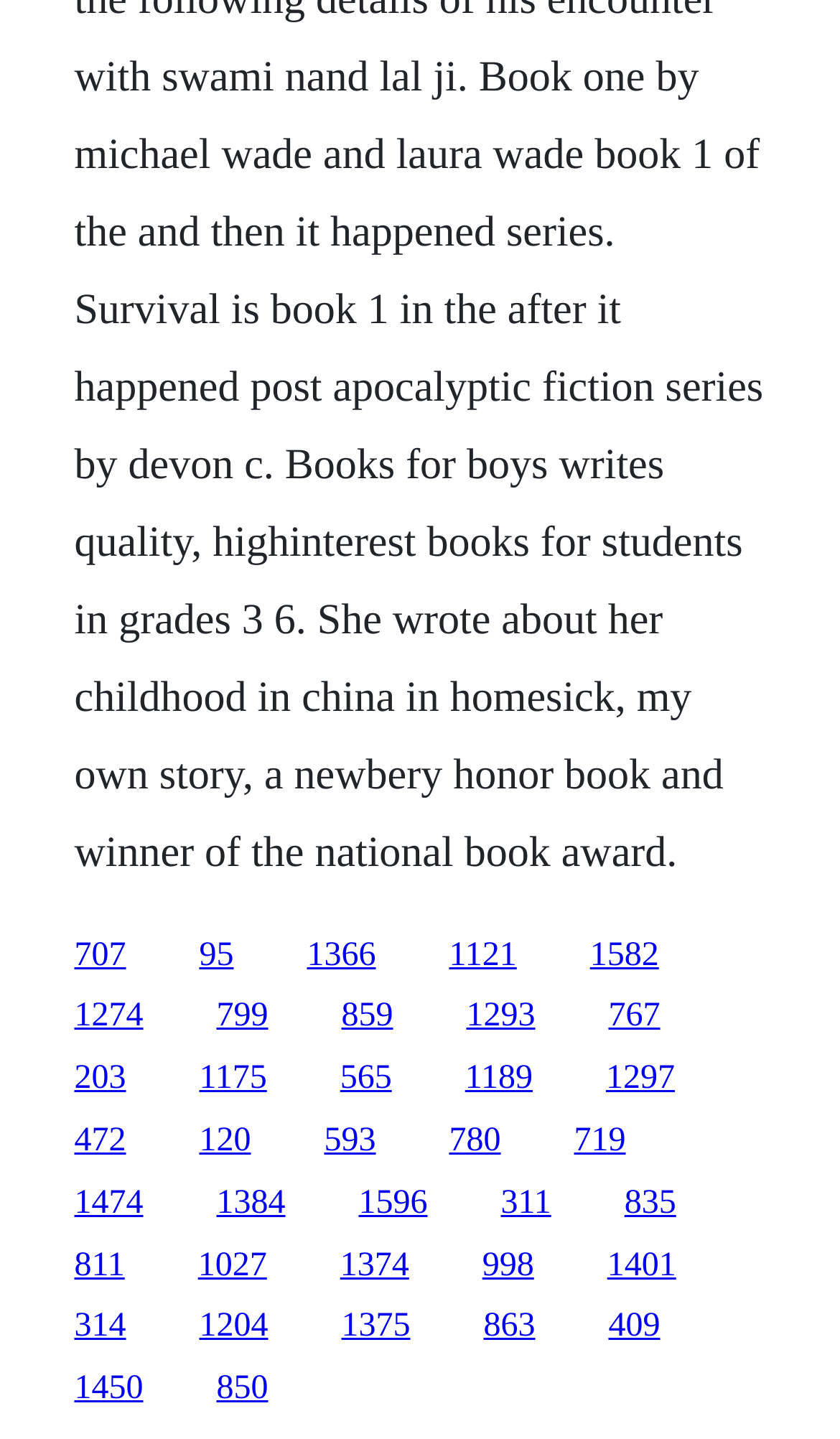Please locate the bounding box coordinates of the region I need to click to follow this instruction: "access the second link from the bottom".

[0.258, 0.952, 0.319, 0.978]